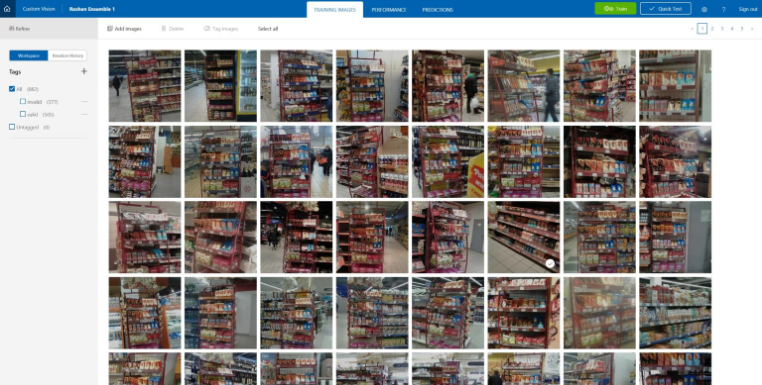From the details in the image, provide a thorough response to the question: What is the purpose of the image classification model?

The caption explains that the custom image classification model is aimed at distinguishing between valid and invalid images, with the goal of enhancing recognition accuracy for similar product displays in future applications.